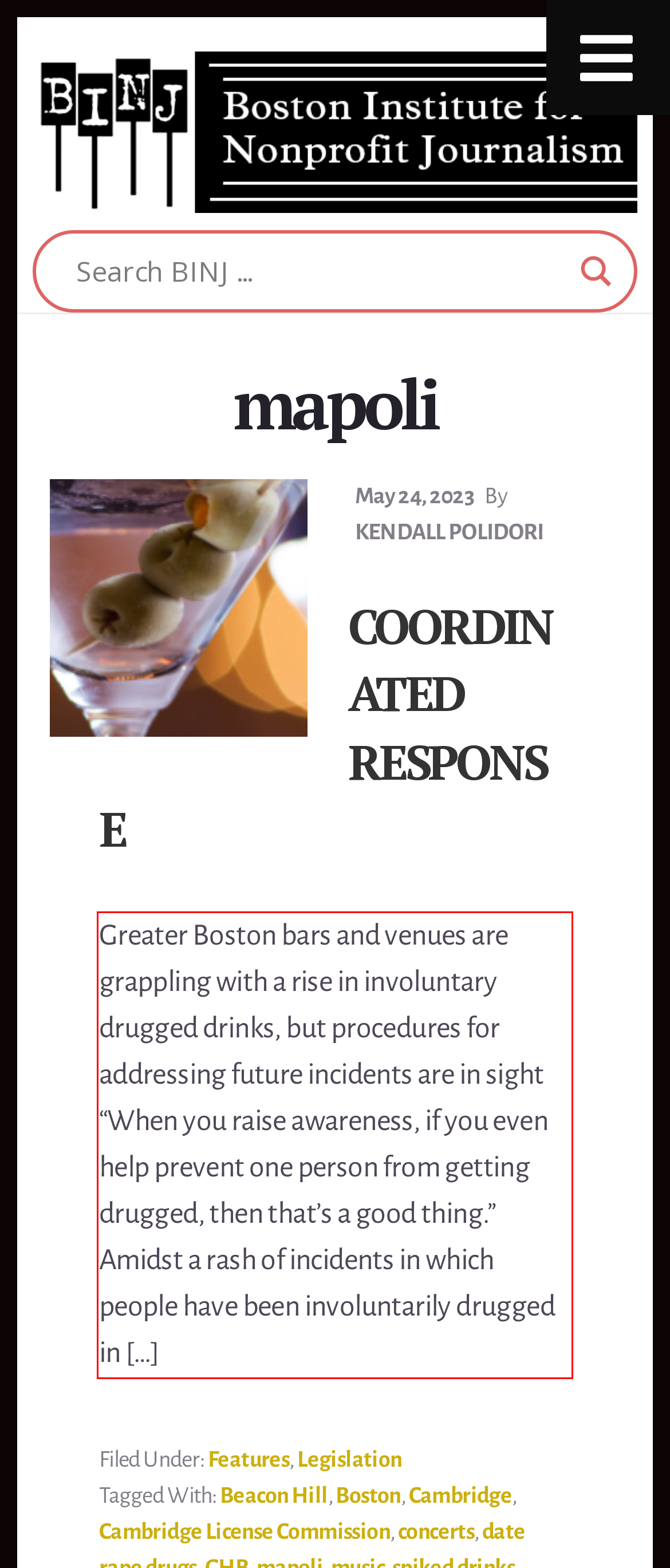Locate the red bounding box in the provided webpage screenshot and use OCR to determine the text content inside it.

Greater Boston bars and venues are grappling with a rise in involuntary drugged drinks, but procedures for addressing future incidents are in sight “When you raise awareness, if you even help prevent one person from getting drugged, then that’s a good thing.” Amidst a rash of incidents in which people have been involuntarily drugged in […]